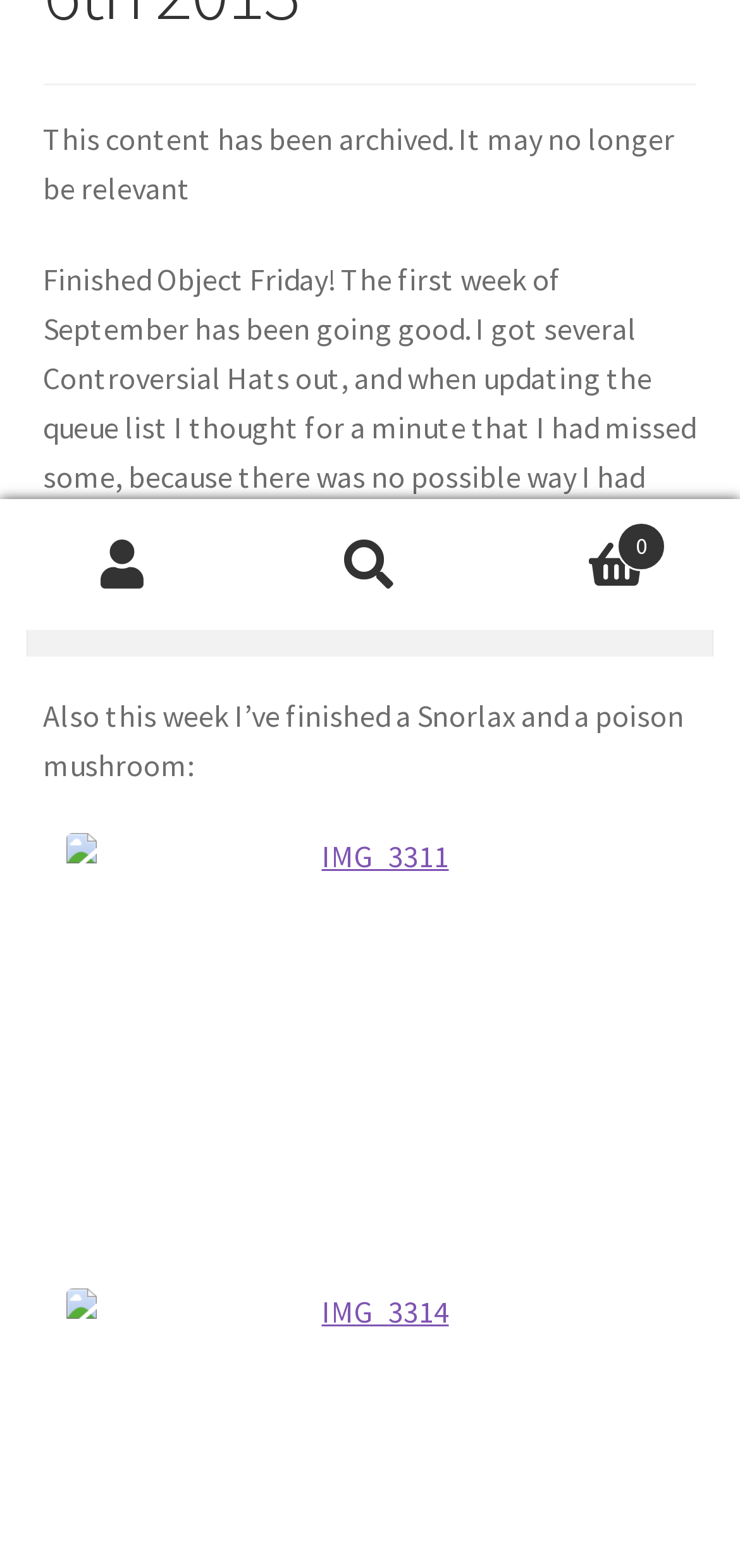From the webpage screenshot, identify the region described by title="IMG_3311 by s0nicfreak, on Flickr". Provide the bounding box coordinates as (top-left x, top-left y, bottom-right x, bottom-right y), with each value being a floating point number between 0 and 1.

[0.058, 0.532, 0.942, 0.822]